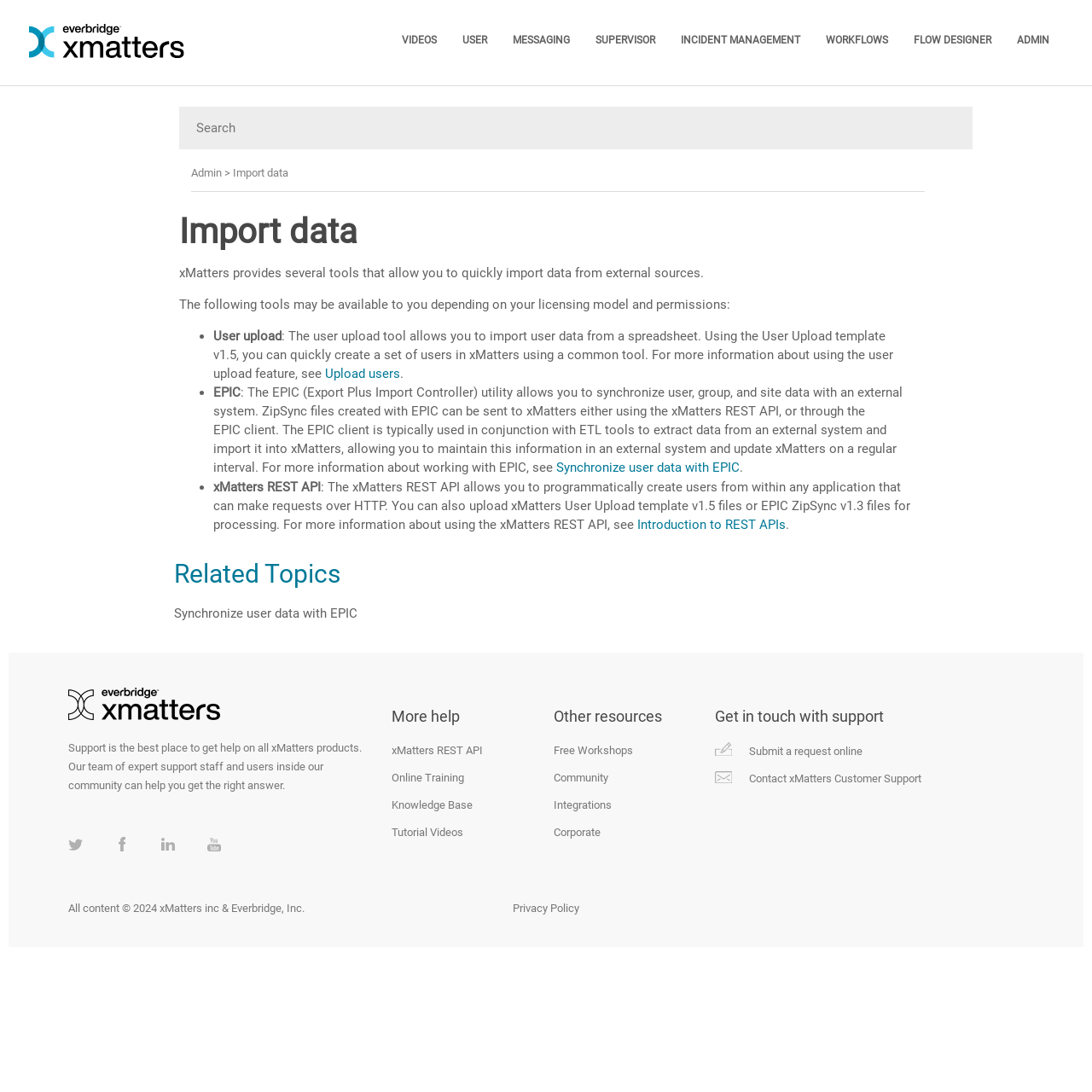Please mark the clickable region by giving the bounding box coordinates needed to complete this instruction: "Search for something".

[0.164, 0.097, 0.891, 0.136]